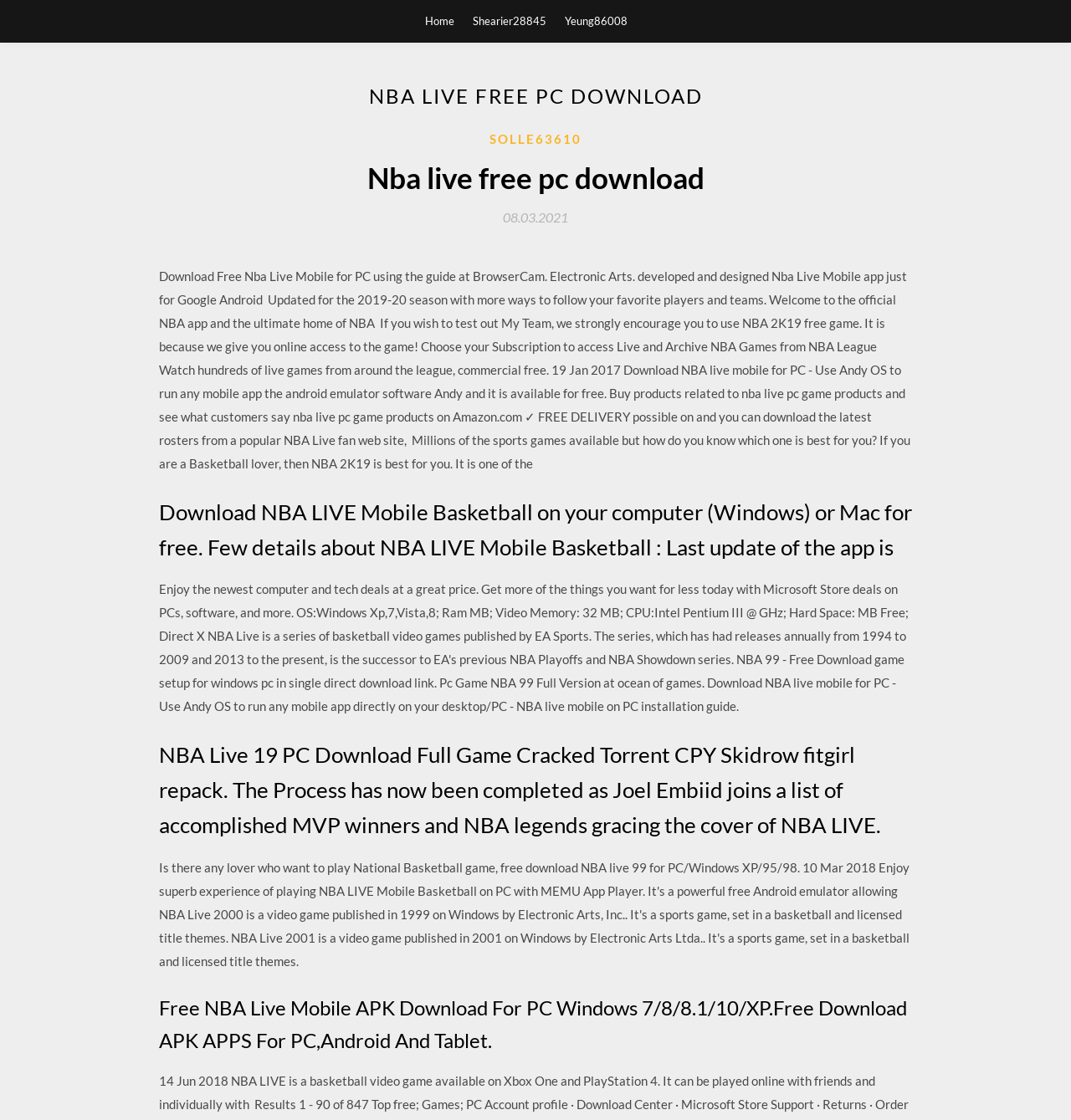Use a single word or phrase to answer the question:
What is the platform mentioned for running NBA Live Mobile?

Android